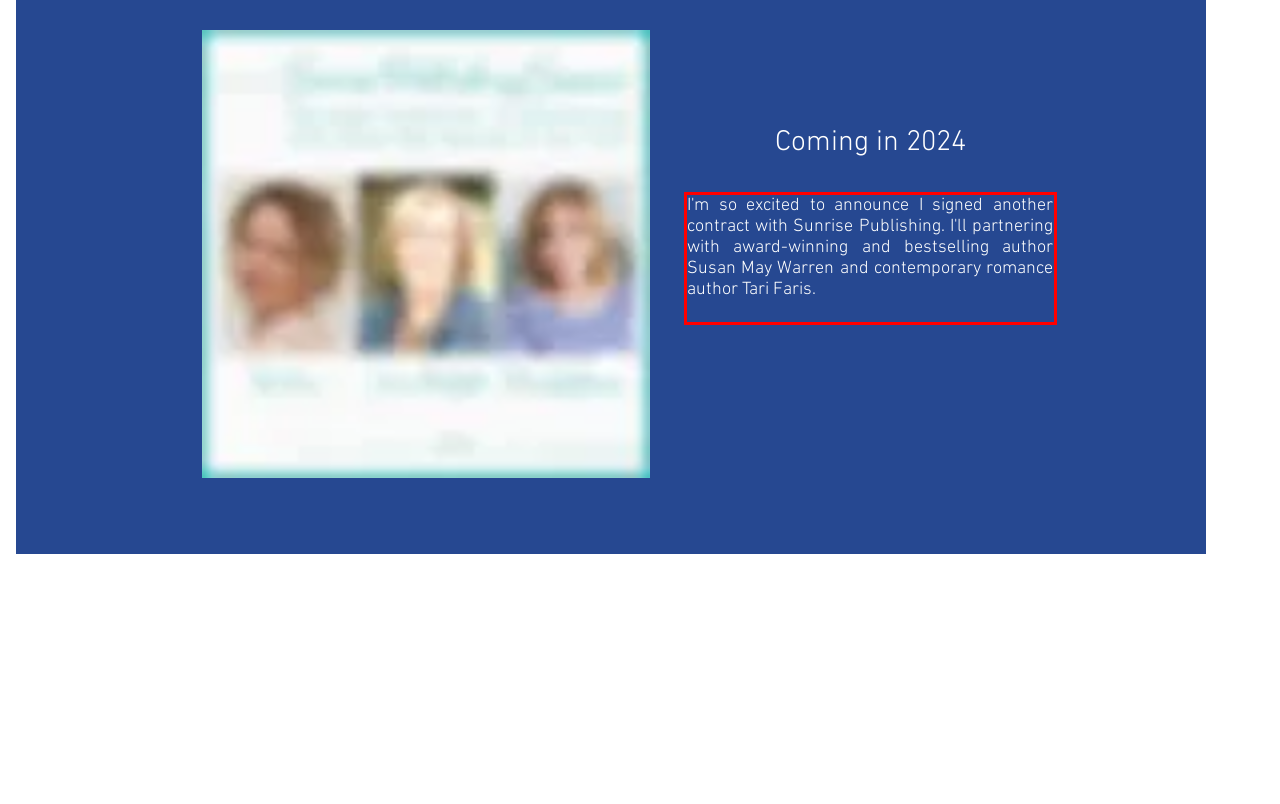You have a screenshot with a red rectangle around a UI element. Recognize and extract the text within this red bounding box using OCR.

I'm so excited to announce I signed another contract with Sunrise Publishing. I'll partnering with award-winning and bestselling author Susan May Warren and contemporary romance author Tari Faris. ⁠